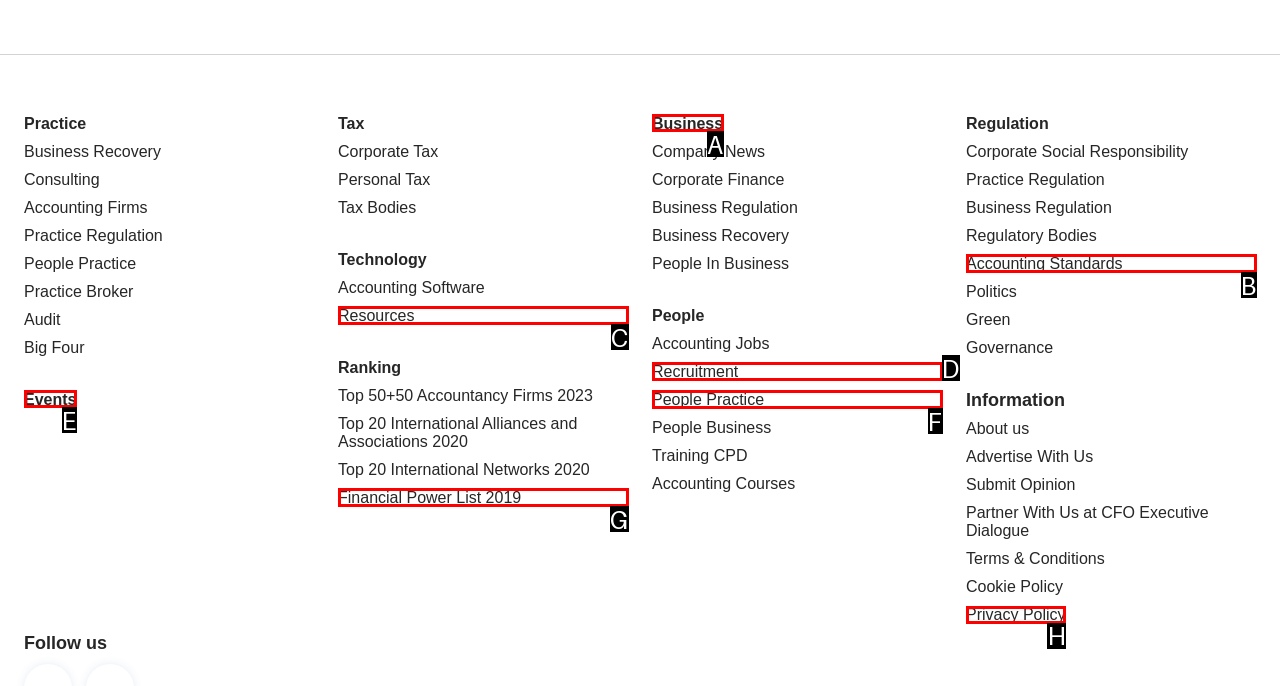Based on the description: Recruitment
Select the letter of the corresponding UI element from the choices provided.

D